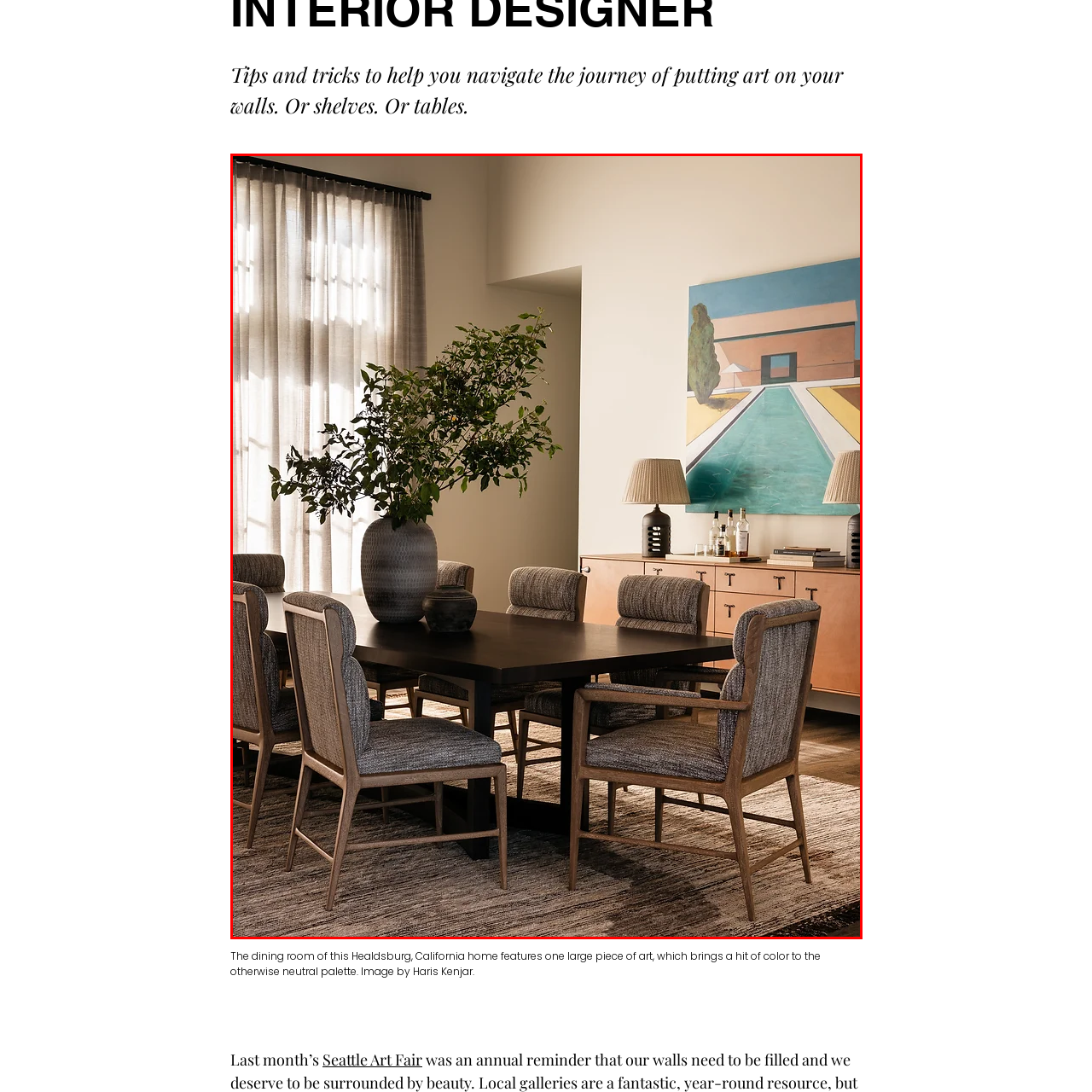Examine the image within the red box and give a concise answer to this question using a single word or short phrase: 
What is on the stylish sideboard?

Glasses and spirits